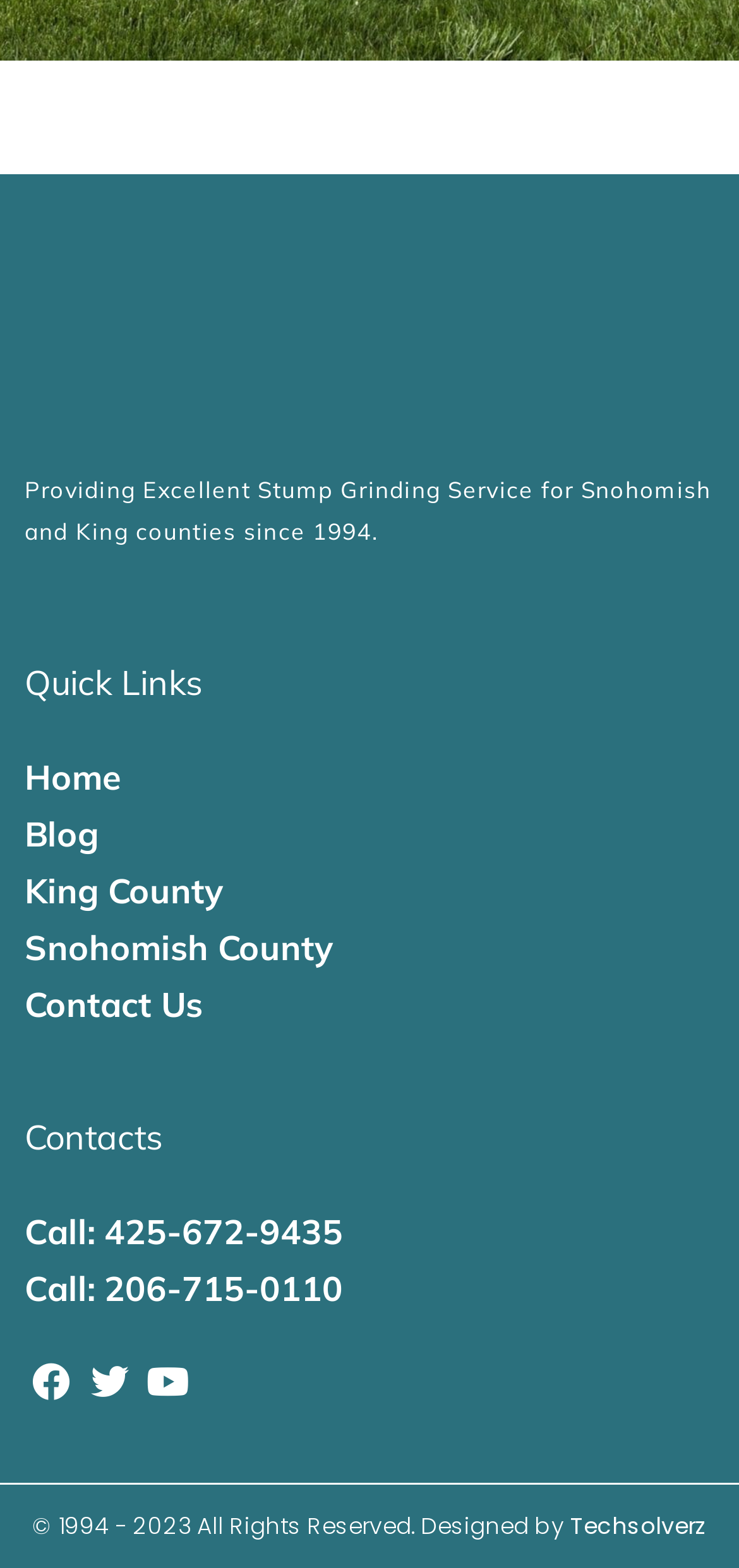Locate the bounding box coordinates of the clickable region necessary to complete the following instruction: "Visit the 'Blog' page". Provide the coordinates in the format of four float numbers between 0 and 1, i.e., [left, top, right, bottom].

[0.033, 0.515, 0.99, 0.551]